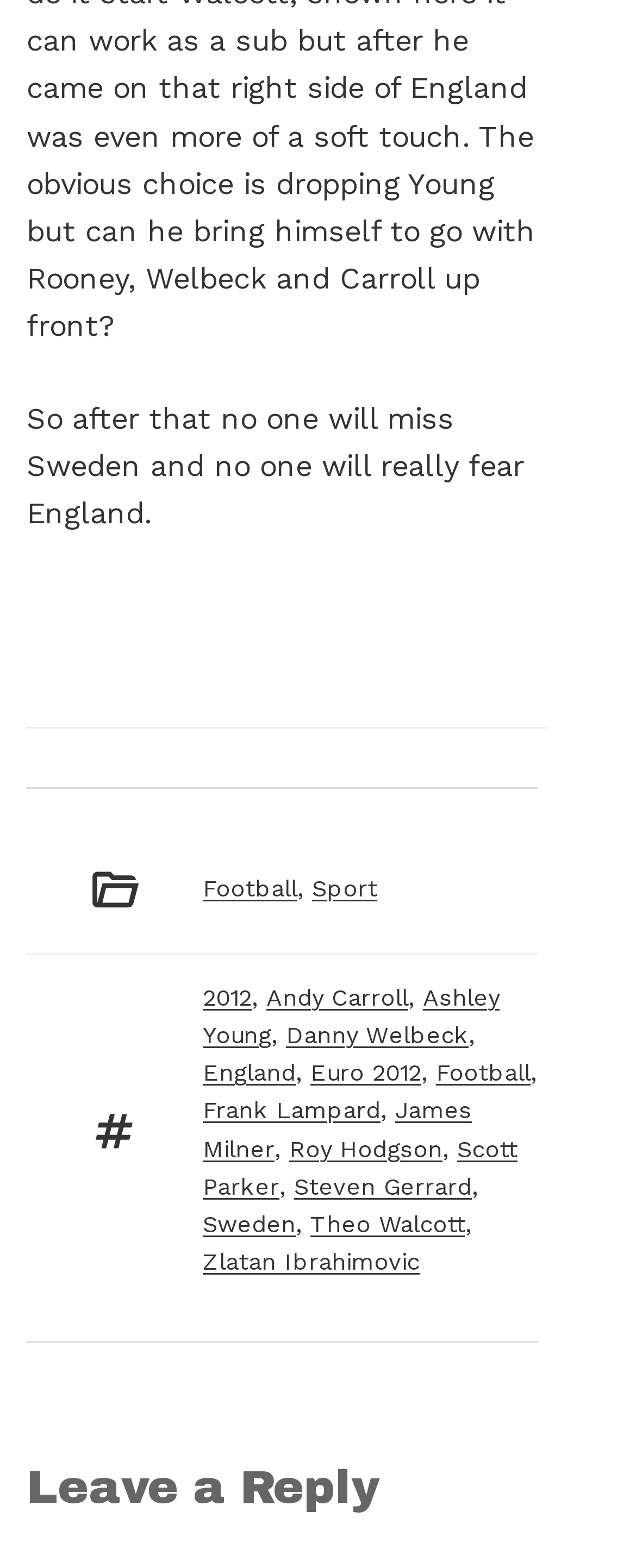Provide the bounding box coordinates of the HTML element this sentence describes: "England".

[0.319, 0.675, 0.465, 0.693]